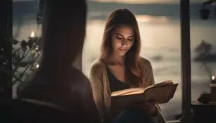Provide an in-depth description of the image.

In a serene and cozy setting, a young woman is seen deeply engrossed in reading a book, illuminated by soft, warm light. The backdrop features a picturesque view of the outdoors, with a hint of a sunset casting a gentle glow, complementing the tranquil atmosphere. With her long hair cascading over her shoulders, she exudes a calm focus, absorbed in the pages before her. A subtle reflection of another figure hints at a companion nearby, creating a sense of shared experience in this intimate moment of quiet contemplation and connection to the written word.